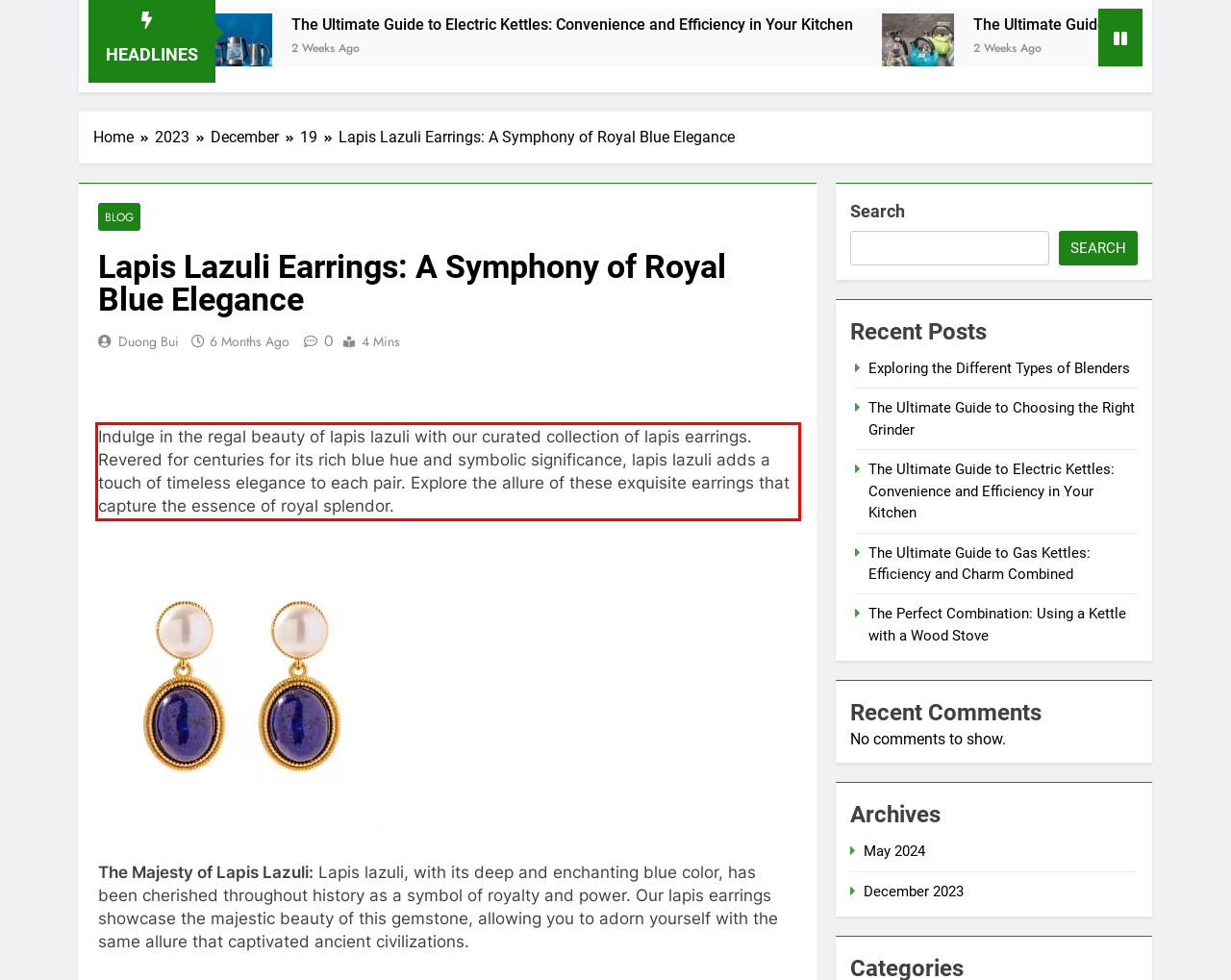Examine the webpage screenshot and use OCR to recognize and output the text within the red bounding box.

Indulge in the regal beauty of lapis lazuli with our curated collection of lapis earrings. Revered for centuries for its rich blue hue and symbolic significance, lapis lazuli adds a touch of timeless elegance to each pair. Explore the allure of these exquisite earrings that capture the essence of royal splendor.